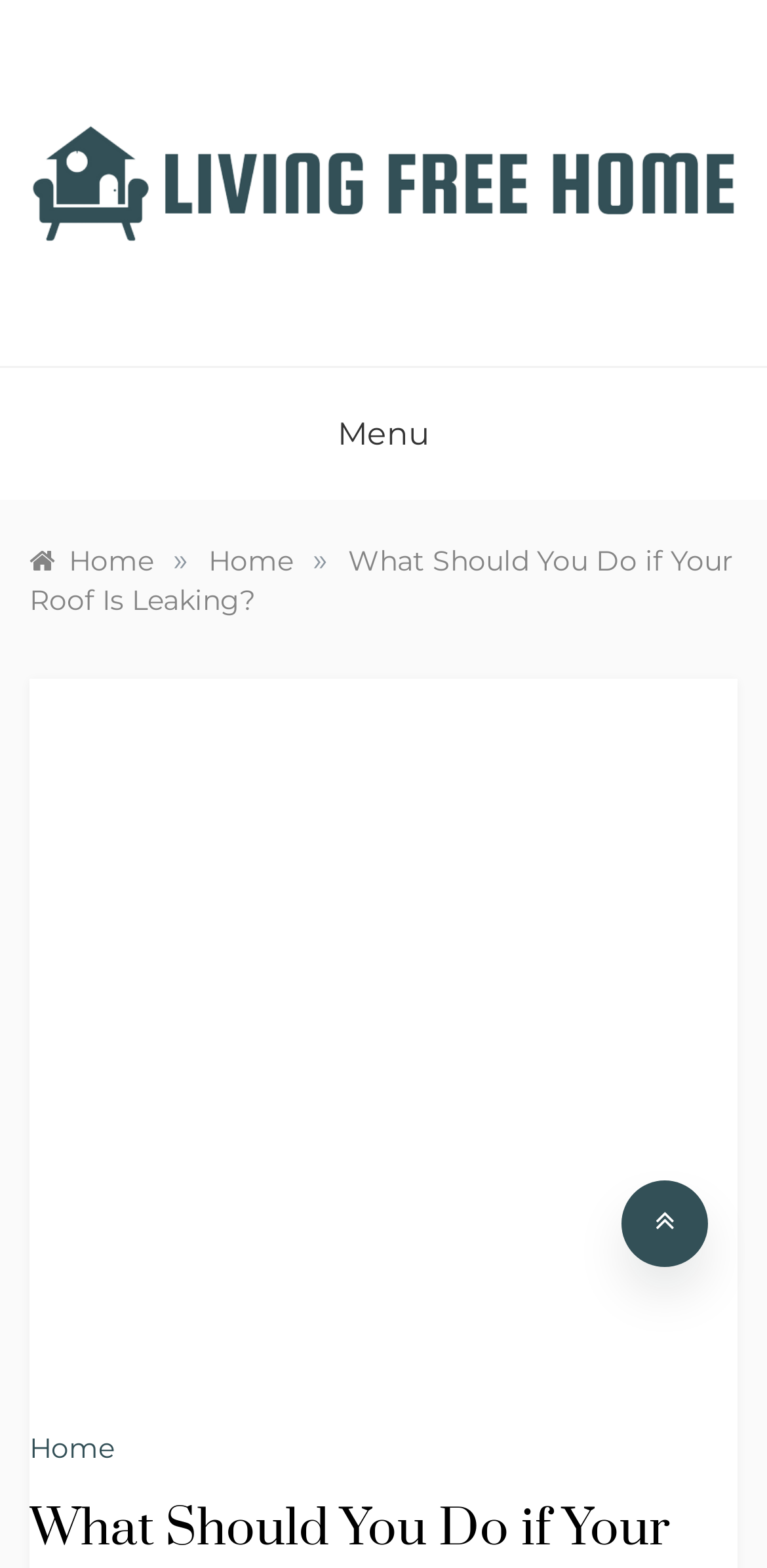Can you specify the bounding box coordinates of the area that needs to be clicked to fulfill the following instruction: "Select context to search"?

None